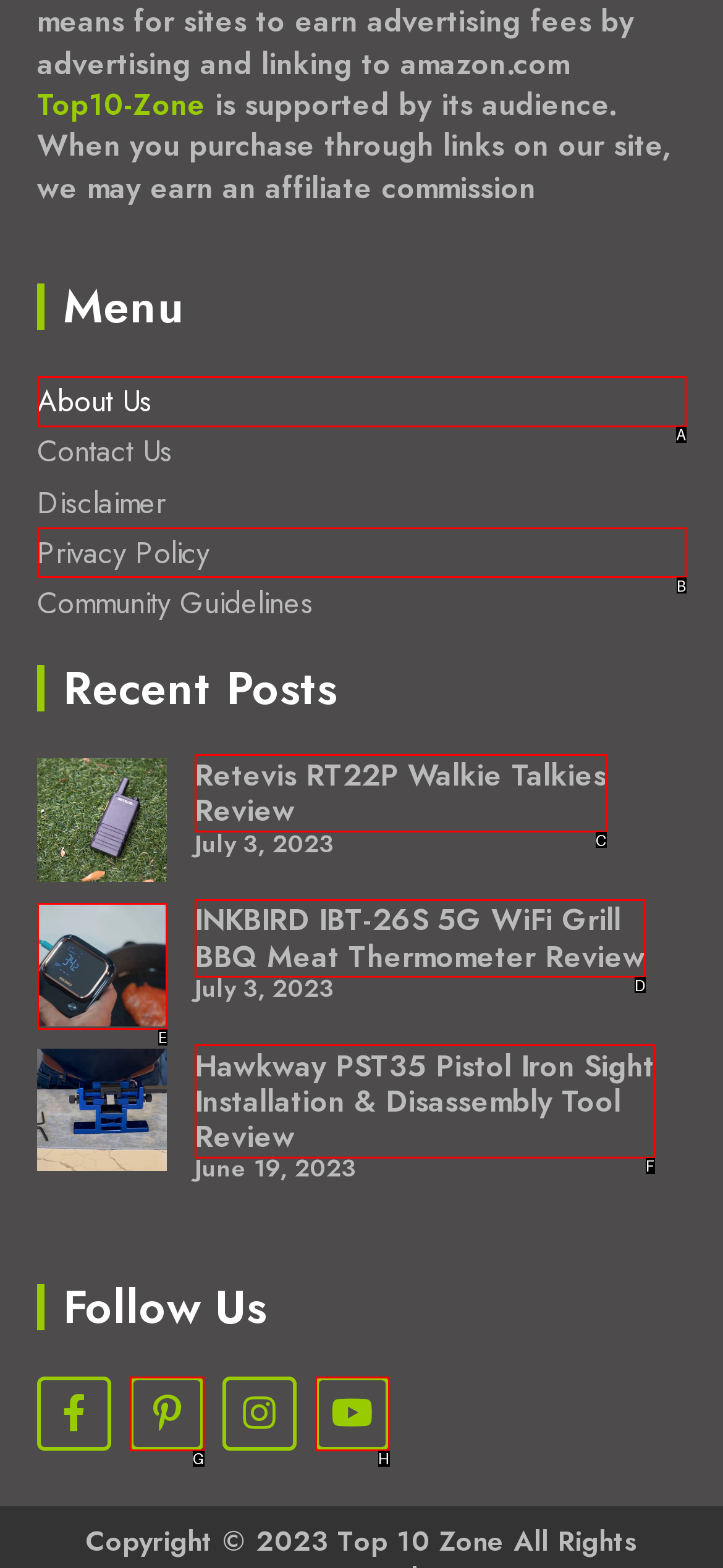Determine which HTML element best fits the description: Apple iphone 14 release date
Answer directly with the letter of the matching option from the available choices.

None